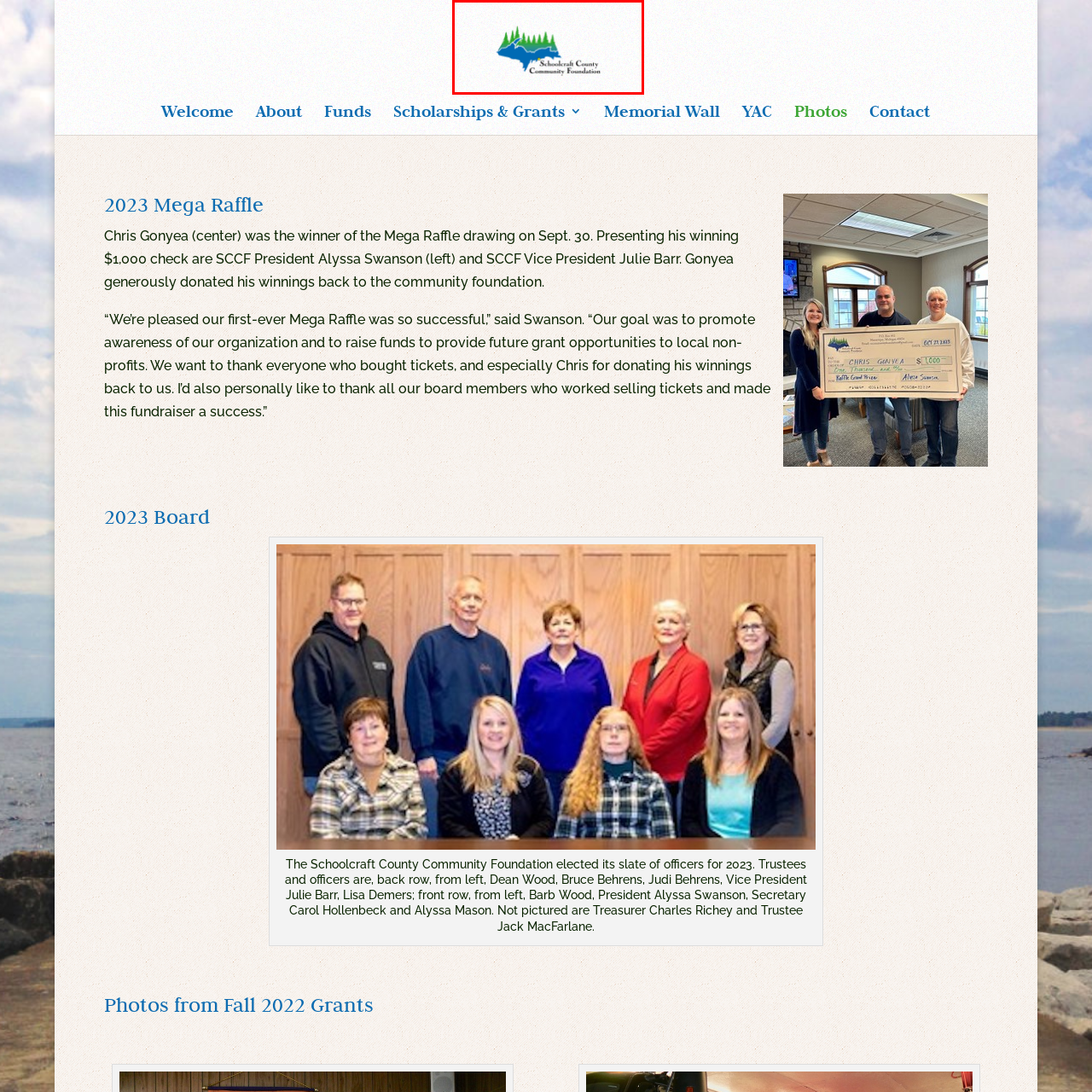Offer a complete and descriptive caption for the image marked by the red box.

The image displays the logo of the Schoolcraft County Community Foundation. This emblem features a stylized design that incorporates elements of nature, including green trees and blue water, representing the foundation's commitment to the local community and its natural surroundings. The text "Schoolcraft County Community Foundation" is prominently featured, symbolizing the organization's mission to support community initiatives and charitable endeavors within Schoolcraft County. This logo is often used to enhance the foundation's visibility and to convey its dedication to the welfare and development of the region.